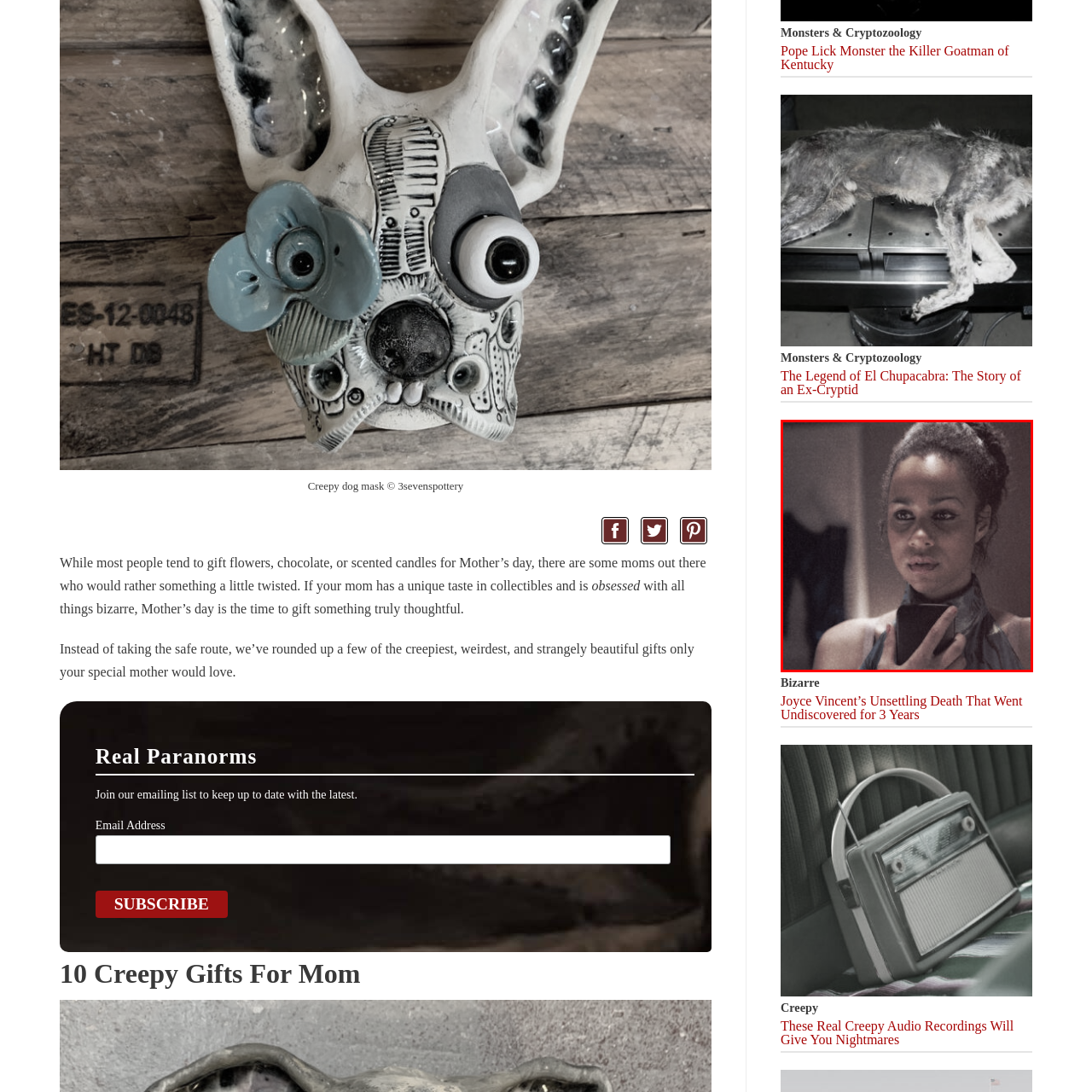Offer a comprehensive narrative for the image inside the red bounding box.

The image features a young woman in a dimly lit room, her expression contemplative and somewhat somber as she gazes intently at a smartphone held in her hands. She wears a stylish, blue-toned halter top that complements her features, with her hair styled in loose curls gathered back. The mood of the scene is enhanced by the low lighting, creating a sense of intimacy and introspection. This image complements the article's theme, exploring bizarre and unsettling concepts, possibly linked to the intrigue surrounding the story of Joyce Vincent, whose untimely death became a haunting narrative of neglect.